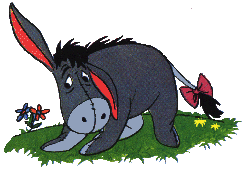Provide a comprehensive description of the image.

The image features Eeyore, the beloved character from A.A. Milne's "Winnie the Pooh" stories. Depicted as a gloomy, yet endearing, grey donkey with long ears and a distinctive pink bow on his tail, Eeyore often embodies a melancholic demeanor while displaying a unique charm. In this particular illustration, he is shown looking downwards on a patch of grass, surrounded by colorful flowers, which highlights his thoughtful and somewhat sorrowful expression. Eeyore's character is a favorite among fans, known for his dry wit and relatable sadness, making him a memorable part of the Hundred Acre Wood gang.